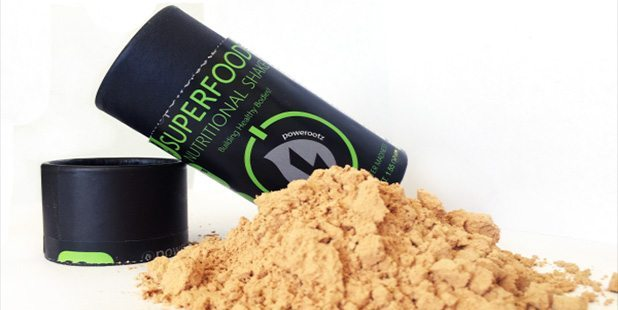Carefully examine the image and provide an in-depth answer to the question: What type of nutrition is the product ideal for?

The product is designed to provide an easy and delicious way to incorporate superfoods into one's diet, making it ideal for those interested in vegan and plant-based nutrition.